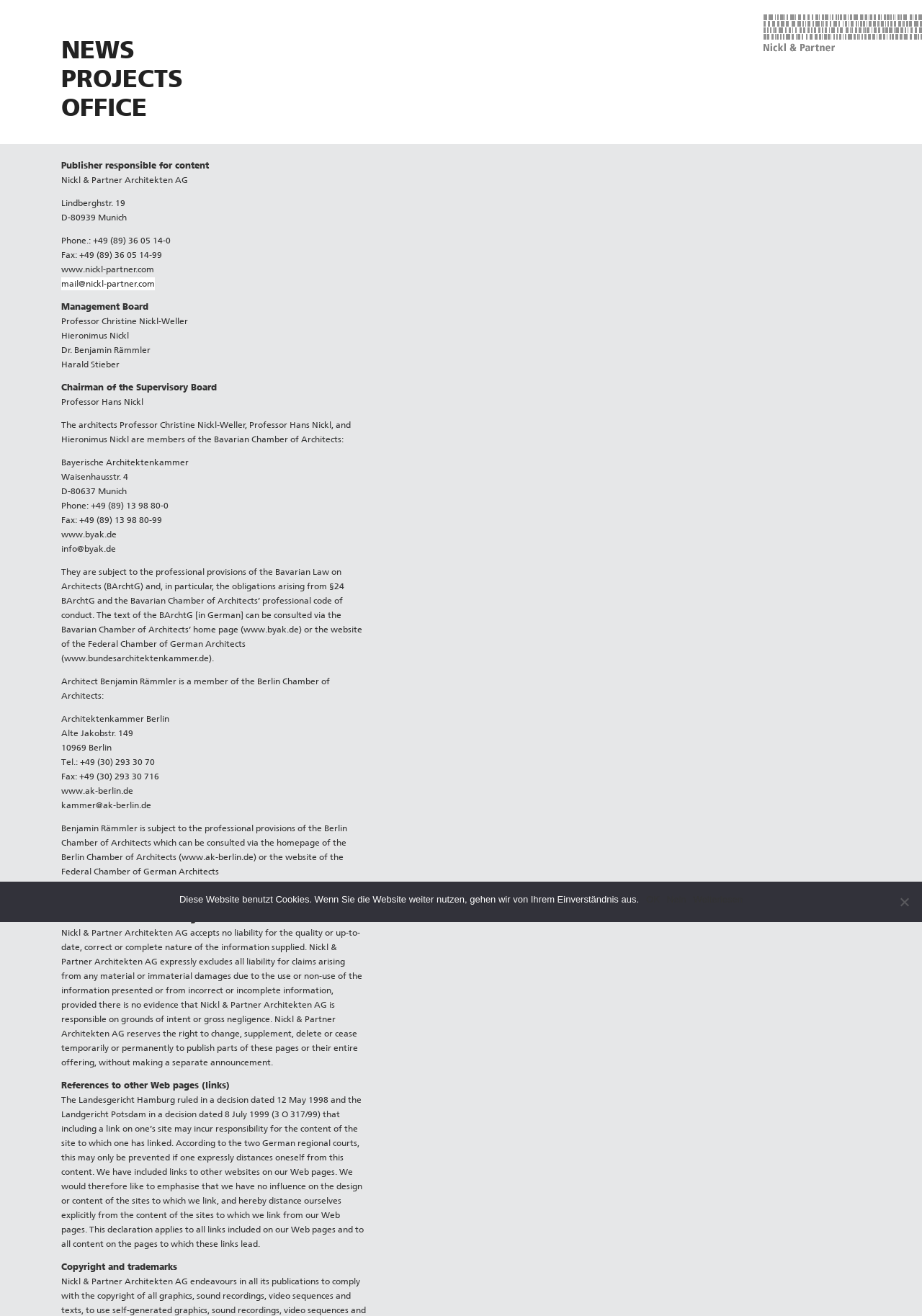Please predict the bounding box coordinates of the element's region where a click is necessary to complete the following instruction: "Follow on Facebook". The coordinates should be represented by four float numbers between 0 and 1, i.e., [left, top, right, bottom].

None